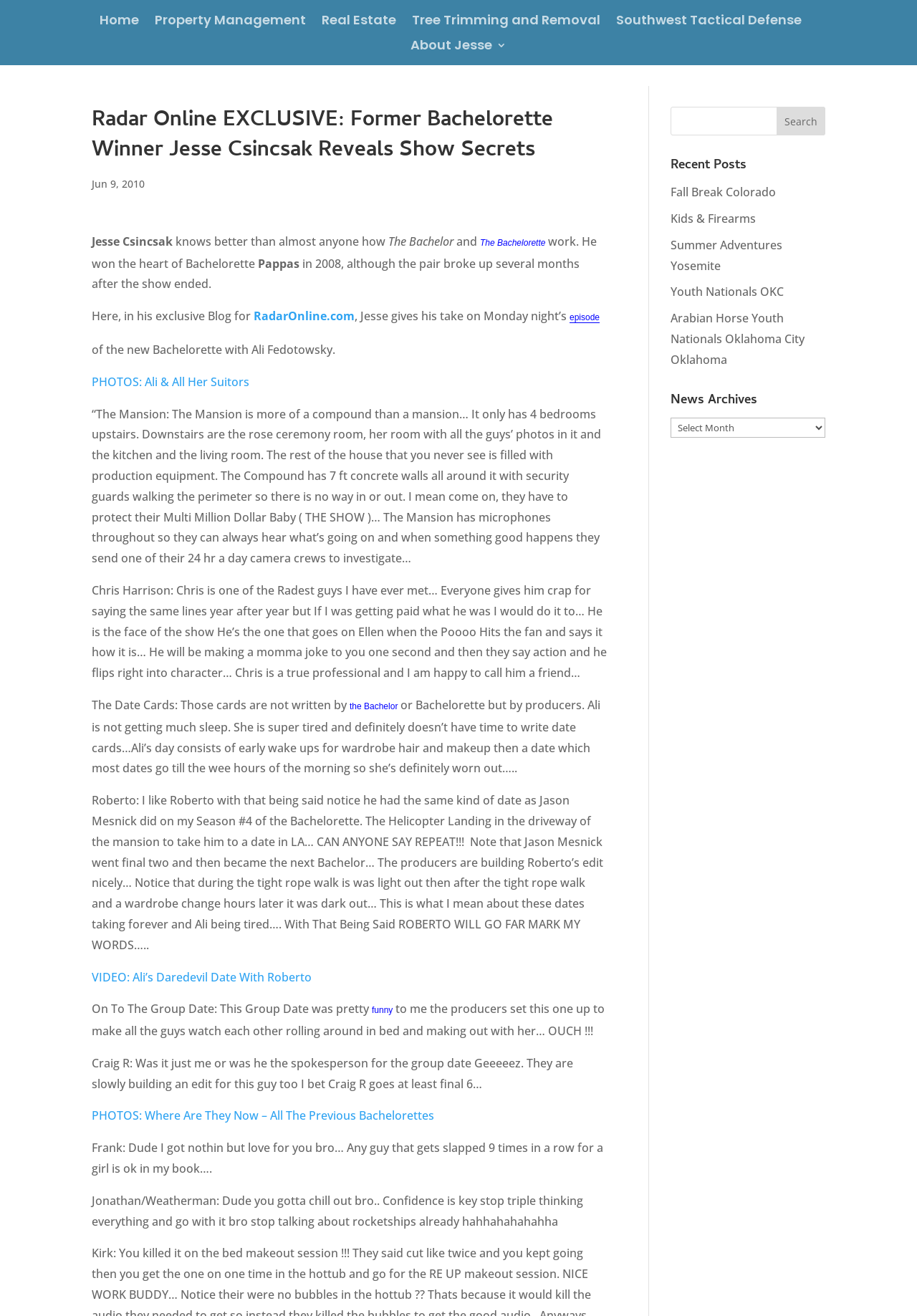Using details from the image, please answer the following question comprehensively:
What is the purpose of the date cards?

According to the webpage content, specifically the sentence 'Those cards are not written by the Bachelor or Bachelorette but by producers.', we can determine that the date cards are written by producers.